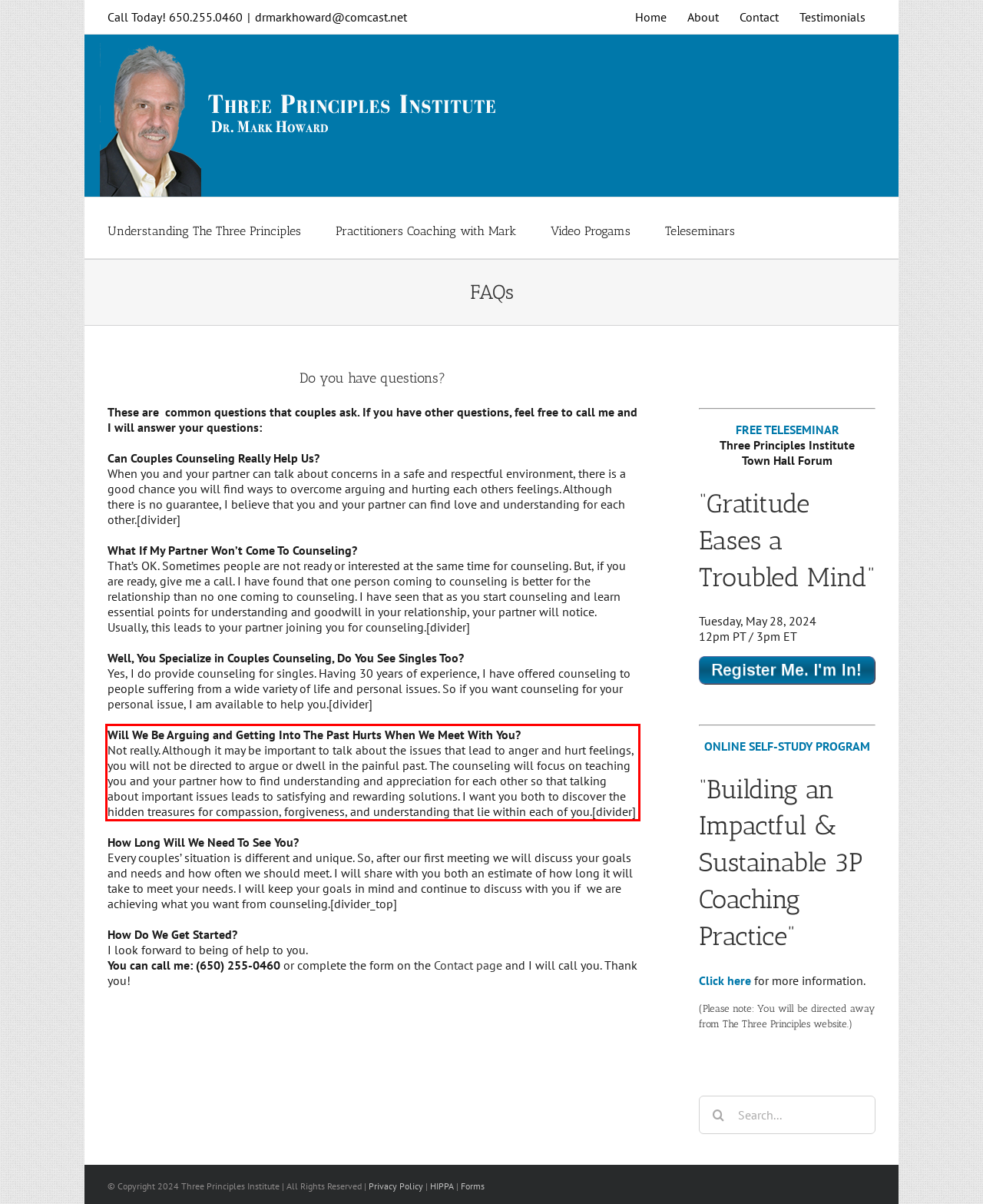View the screenshot of the webpage and identify the UI element surrounded by a red bounding box. Extract the text contained within this red bounding box.

Will We Be Arguing and Getting Into The Past Hurts When We Meet With You? Not really. Although it may be important to talk about the issues that lead to anger and hurt feelings, you will not be directed to argue or dwell in the painful past. The counseling will focus on teaching you and your partner how to find understanding and appreciation for each other so that talking about important issues leads to satisfying and rewarding solutions. I want you both to discover the hidden treasures for compassion, forgiveness, and understanding that lie within each of you.[divider]